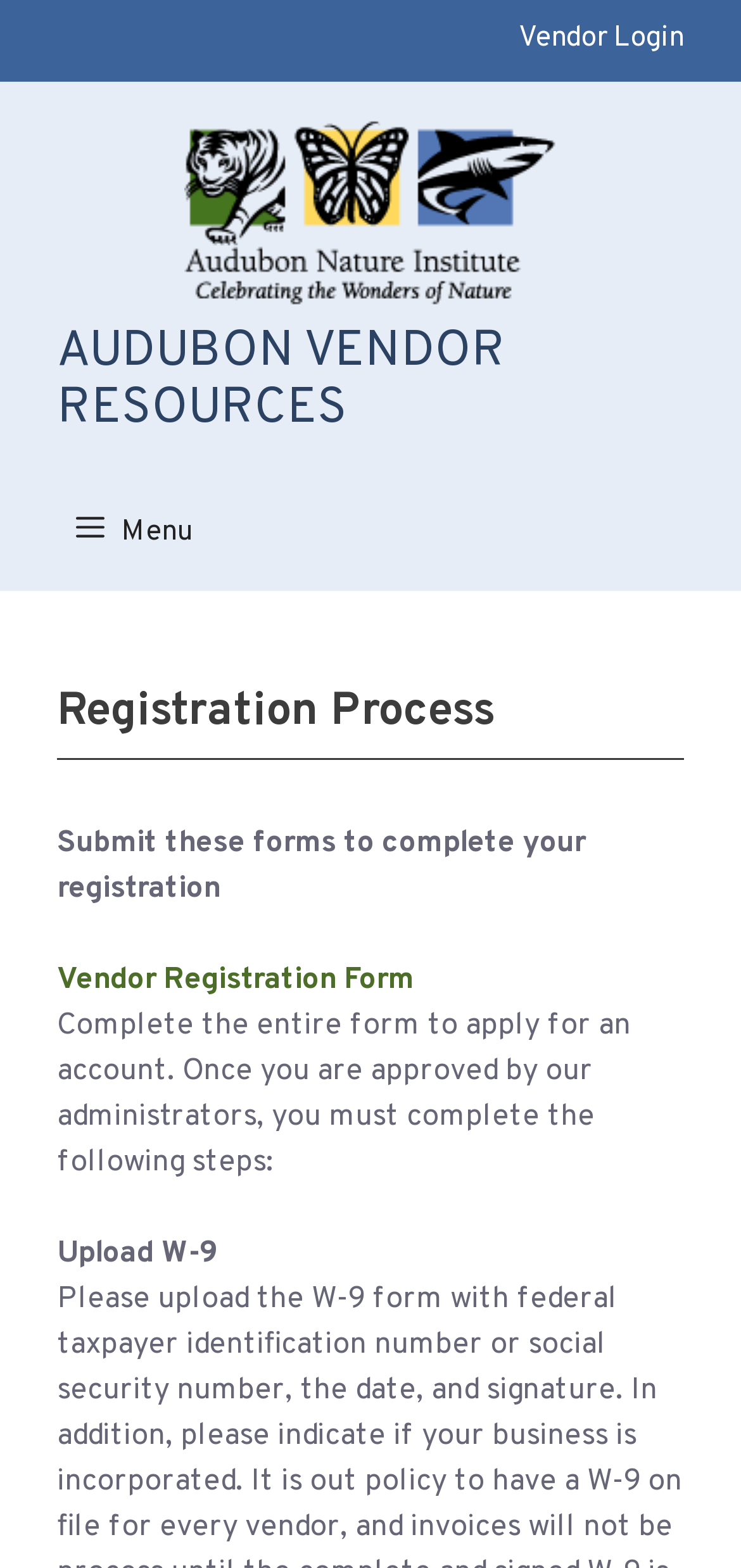Answer the following inquiry with a single word or phrase:
What document needs to be uploaded after registration?

W-9